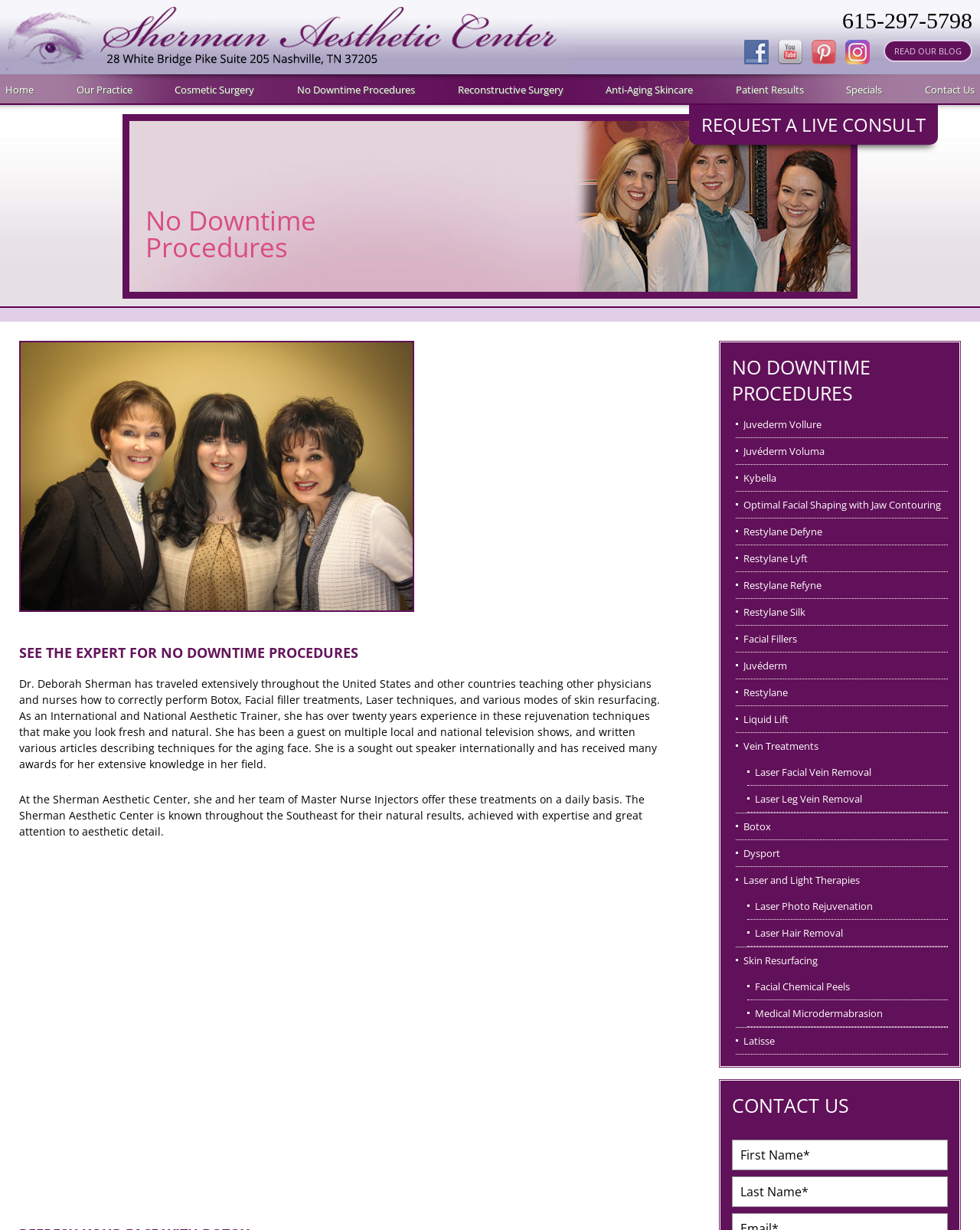Respond with a single word or phrase for the following question: 
What is the name of the doctor mentioned on the webpage?

Dr. Deborah Sherman